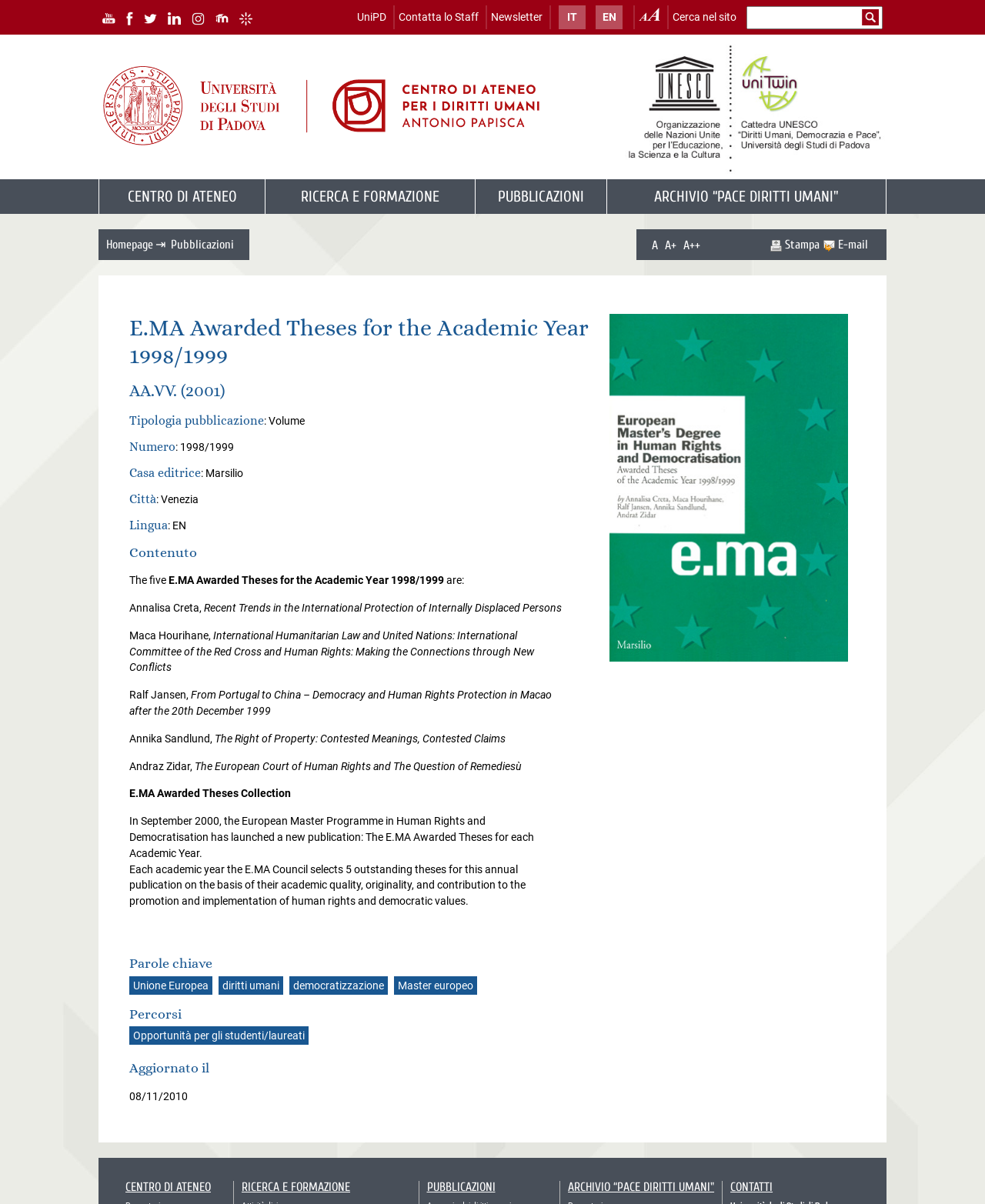Specify the bounding box coordinates of the area that needs to be clicked to achieve the following instruction: "View the publication details".

[0.131, 0.261, 0.869, 0.307]